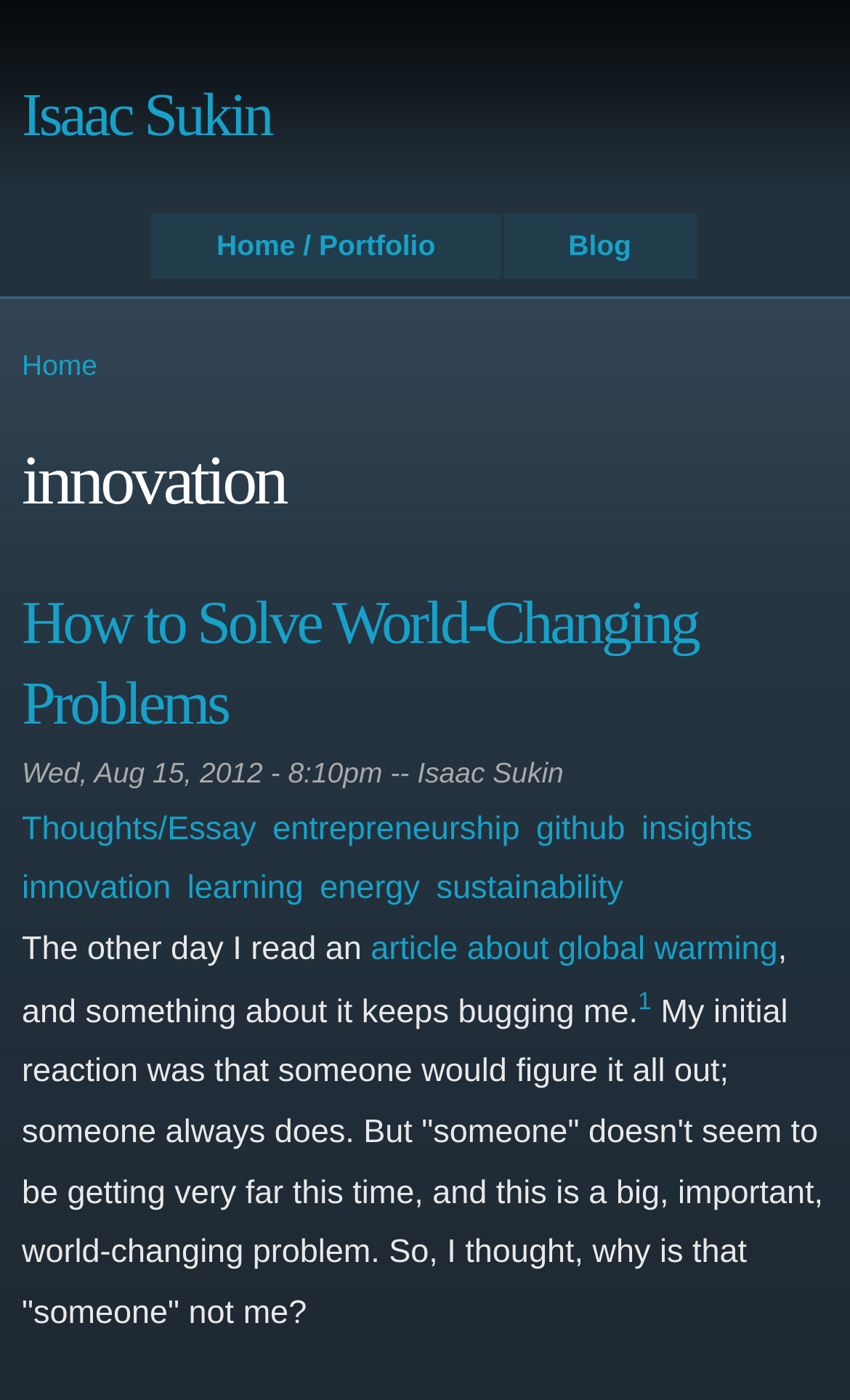Provide the bounding box for the UI element matching this description: "Home / Portfolio".

[0.178, 0.153, 0.589, 0.199]